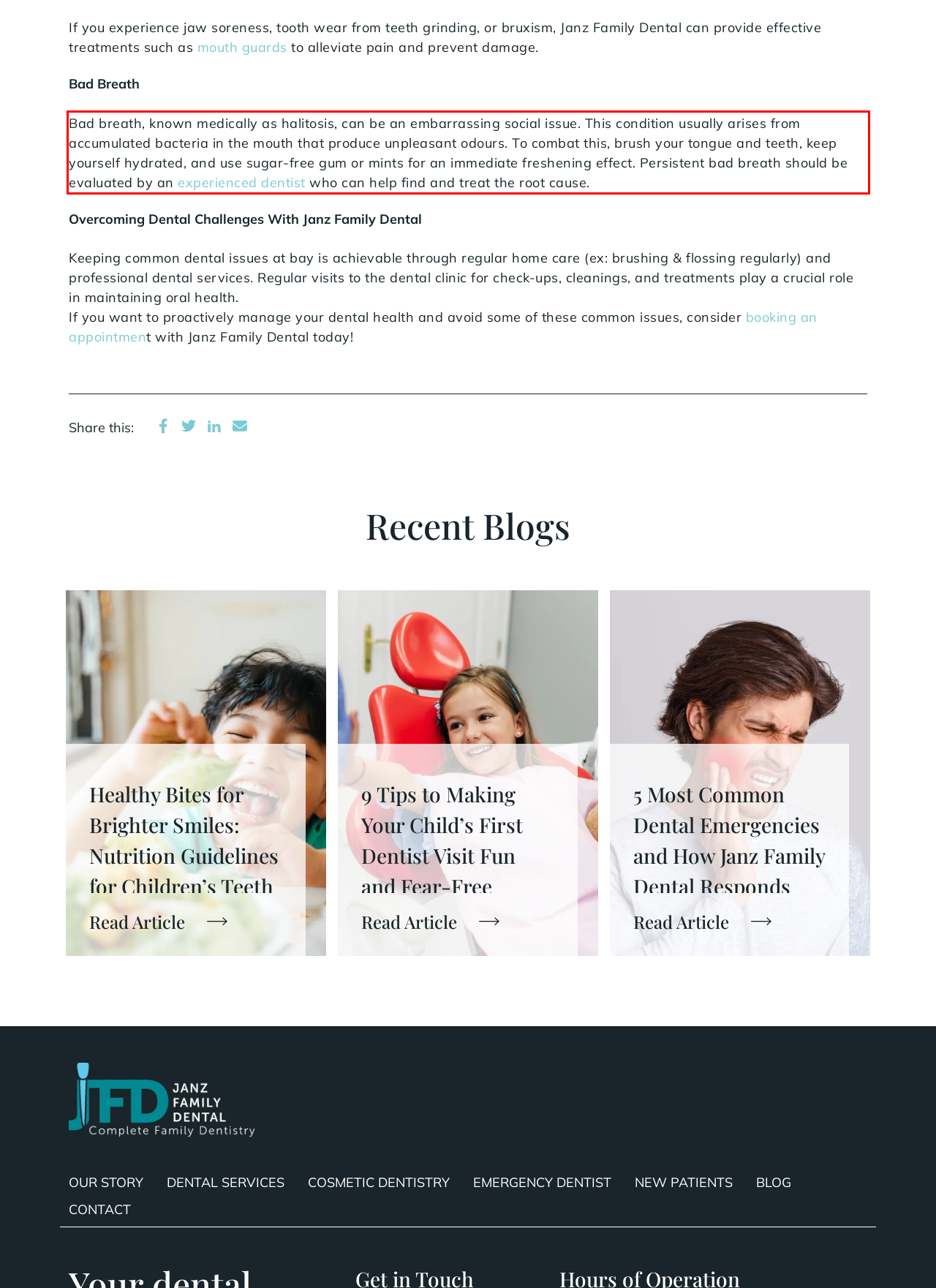Review the screenshot of the webpage and recognize the text inside the red rectangle bounding box. Provide the extracted text content.

Bad breath, known medically as halitosis, can be an embarrassing social issue. This condition usually arises from accumulated bacteria in the mouth that produce unpleasant odours. To combat this, brush your tongue and teeth, keep yourself hydrated, and use sugar-free gum or mints for an immediate freshening effect. Persistent bad breath should be evaluated by an experienced dentist who can help find and treat the root cause.